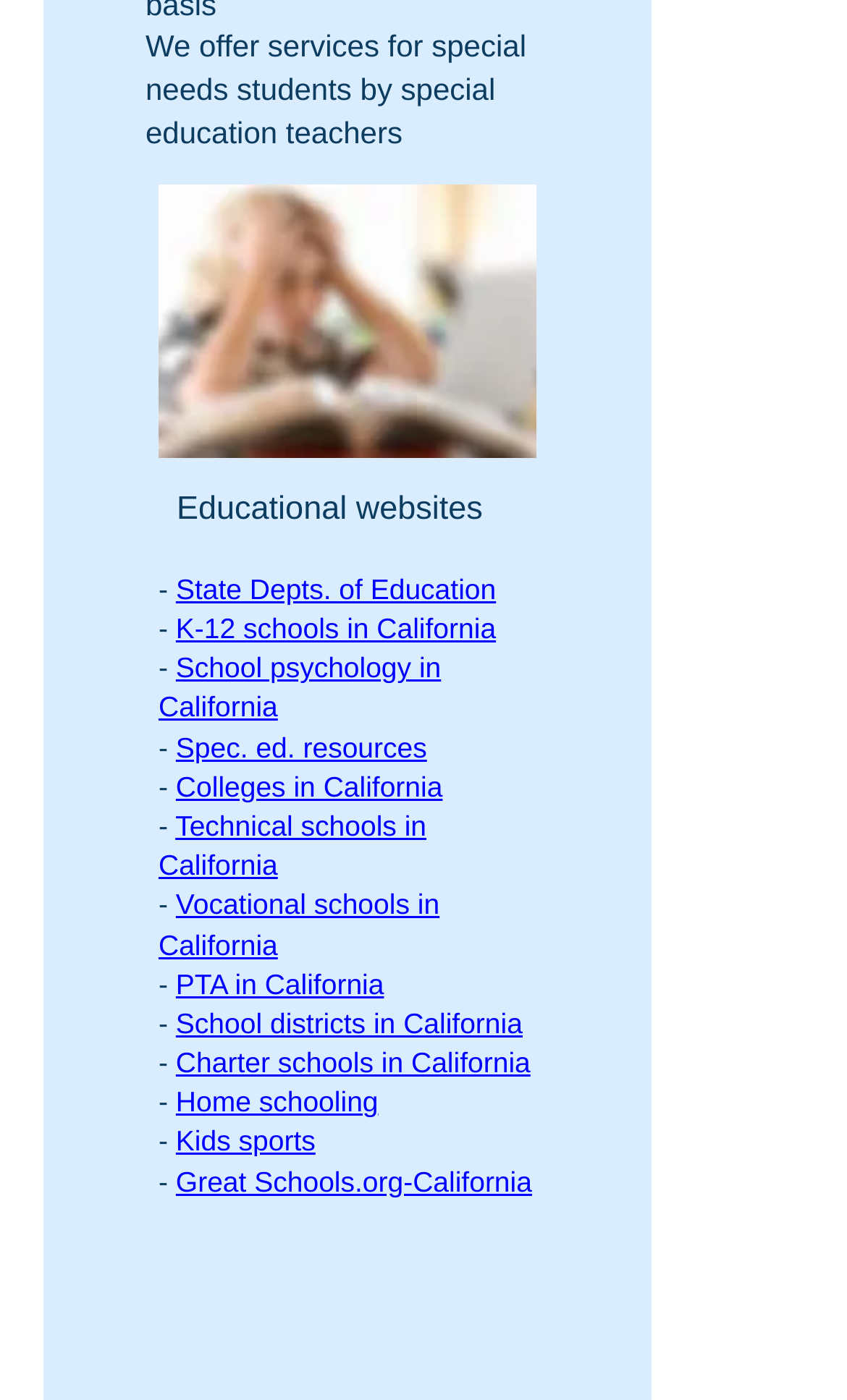Find the bounding box coordinates of the clickable area required to complete the following action: "Check 'Spec. ed. resources'".

[0.208, 0.522, 0.504, 0.545]